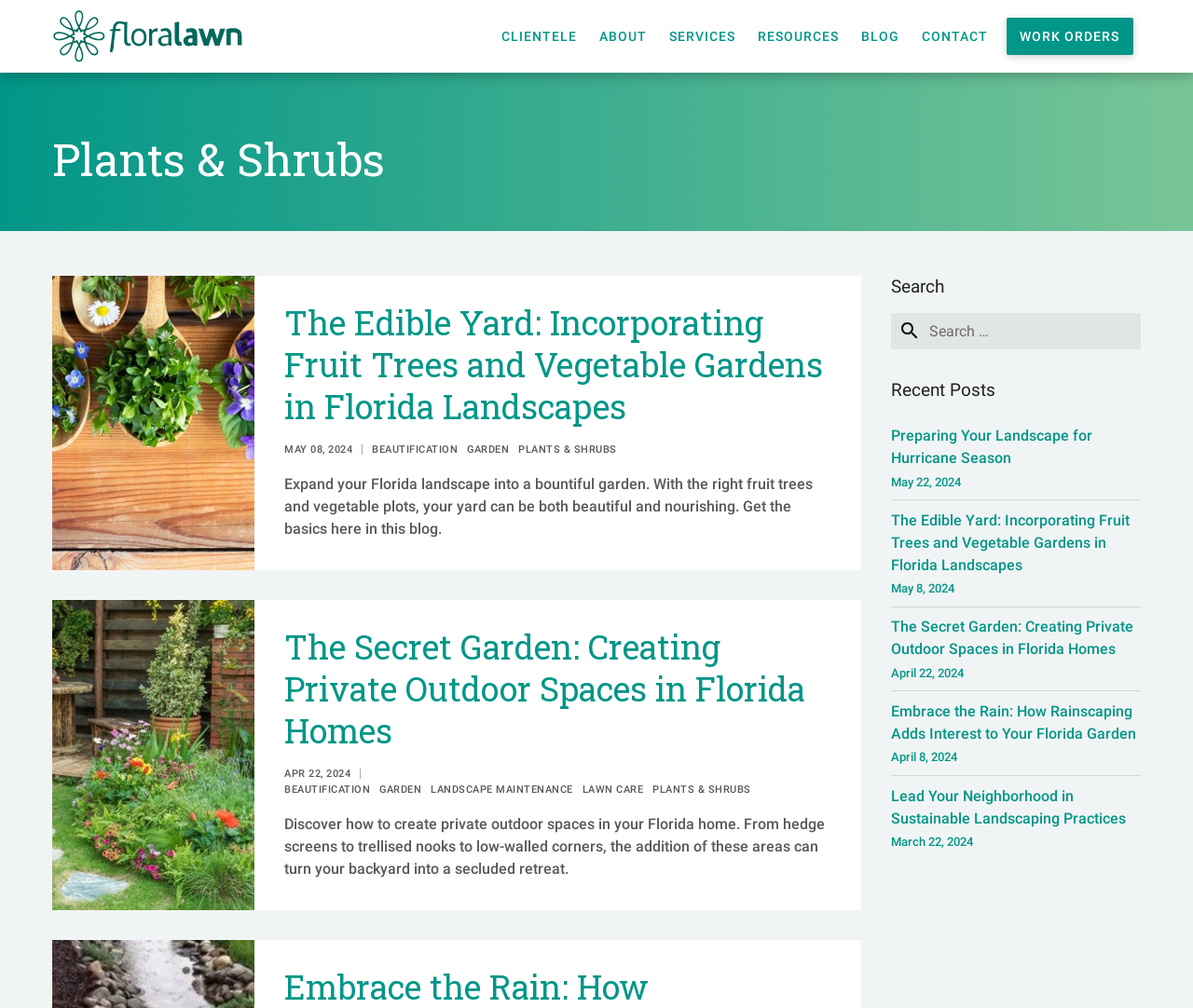Please locate and generate the primary heading on this webpage.

Plants & Shrubs